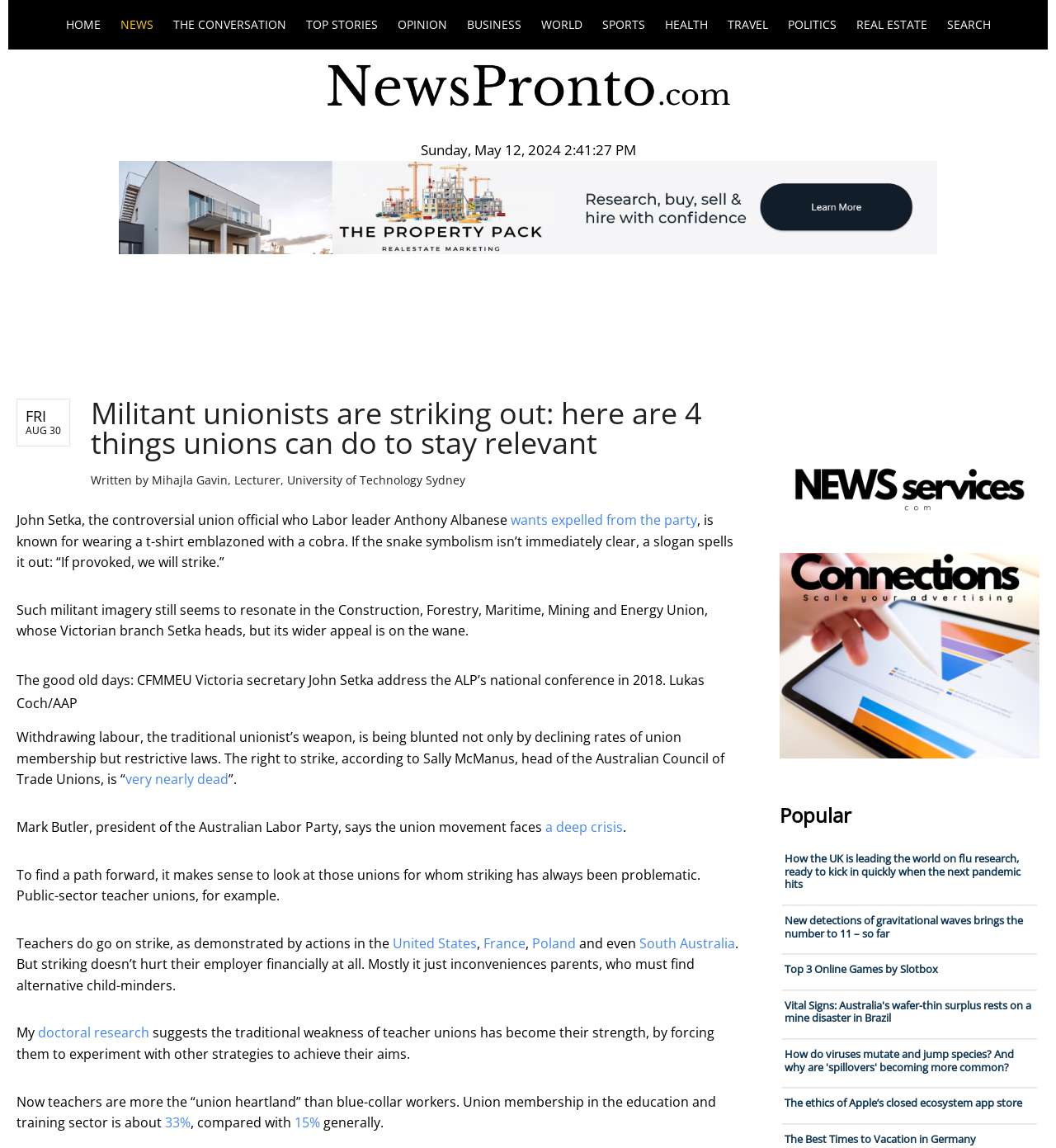How many links are there in the top navigation bar?
Please provide a single word or phrase as the answer based on the screenshot.

12